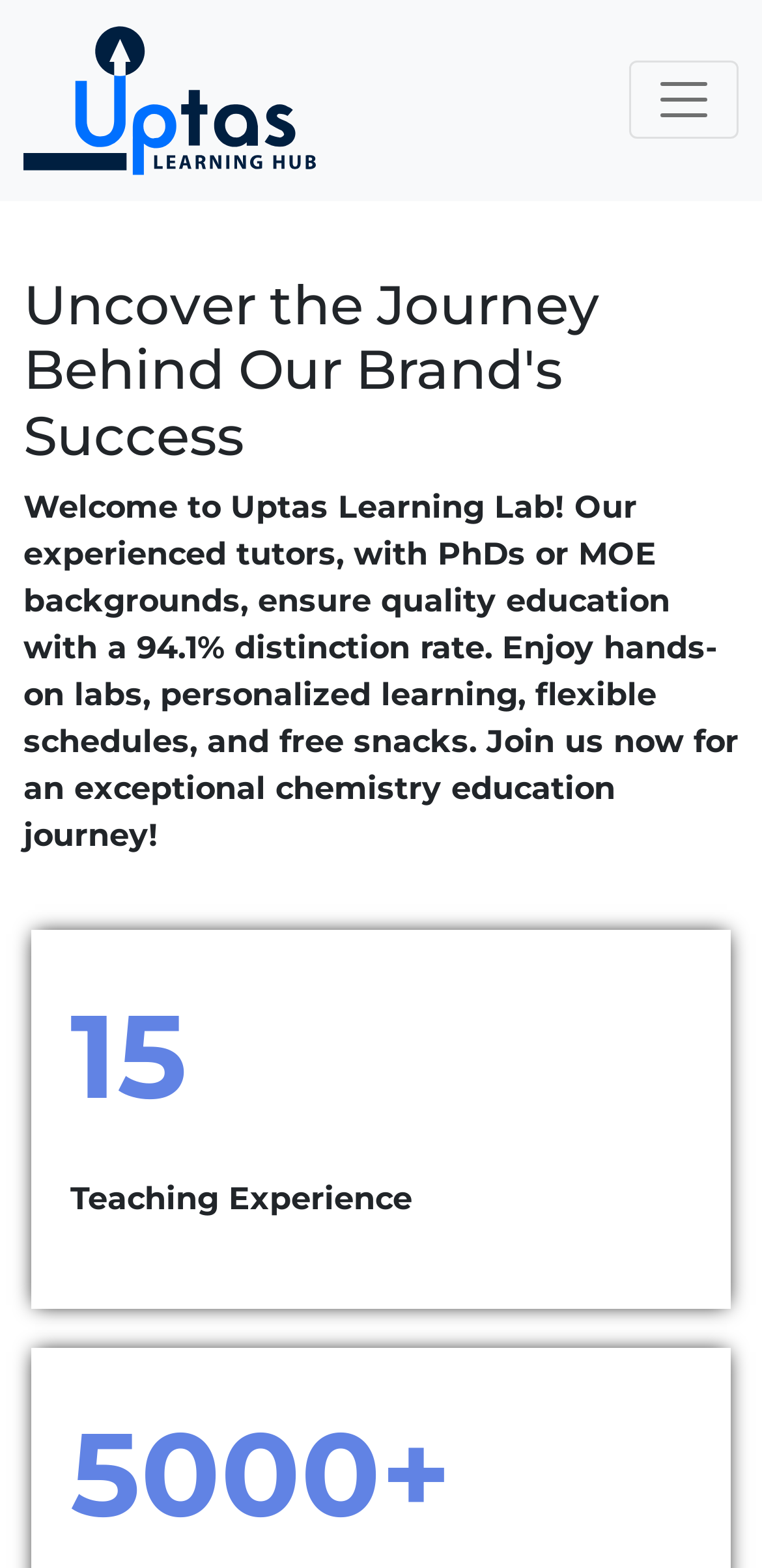Predict the bounding box of the UI element that fits this description: "aria-label="Toggle navigation"".

[0.826, 0.039, 0.969, 0.089]